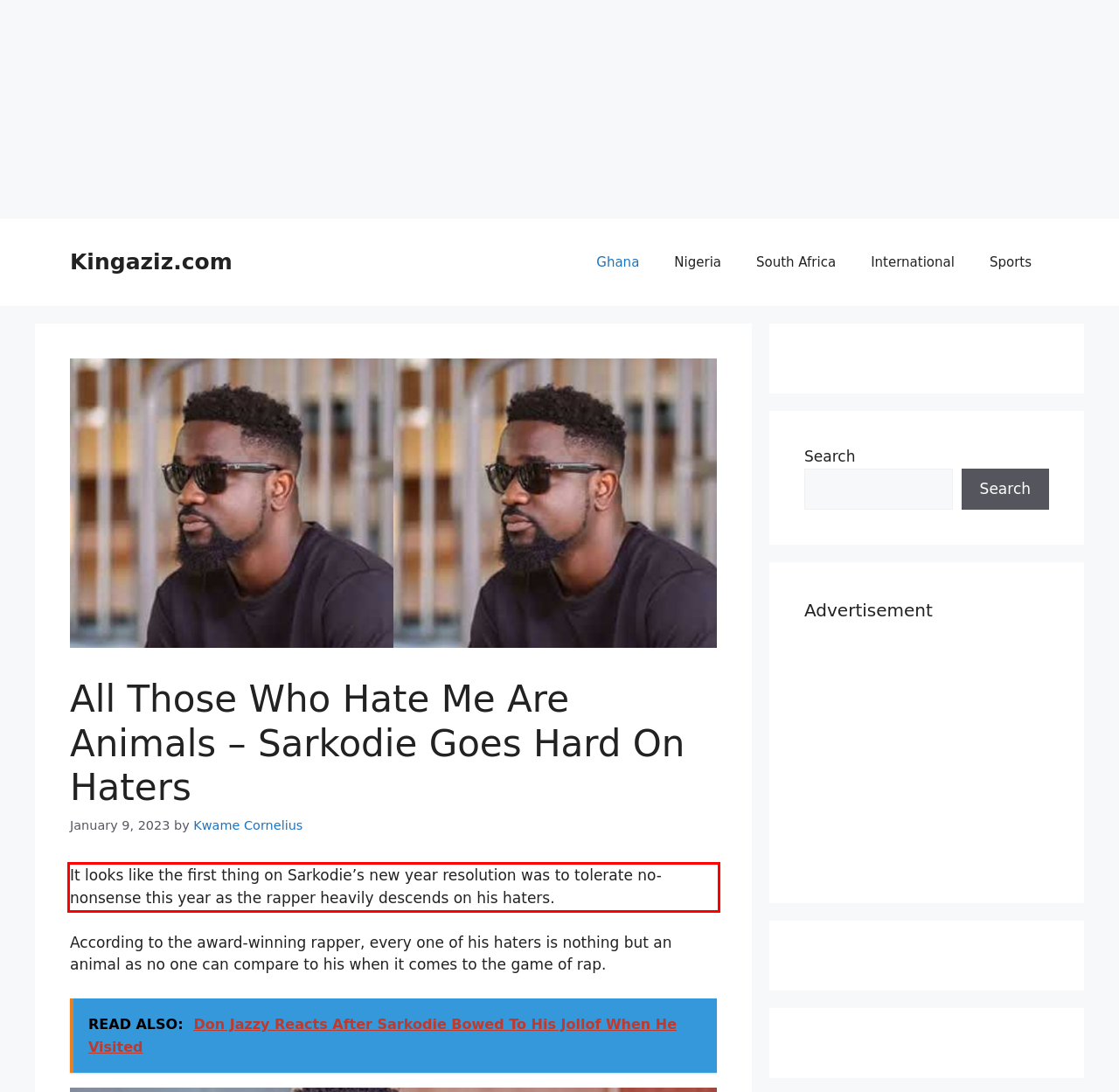Look at the provided screenshot of the webpage and perform OCR on the text within the red bounding box.

It looks like the first thing on Sarkodie’s new year resolution was to tolerate no-nonsense this year as the rapper heavily descends on his haters.